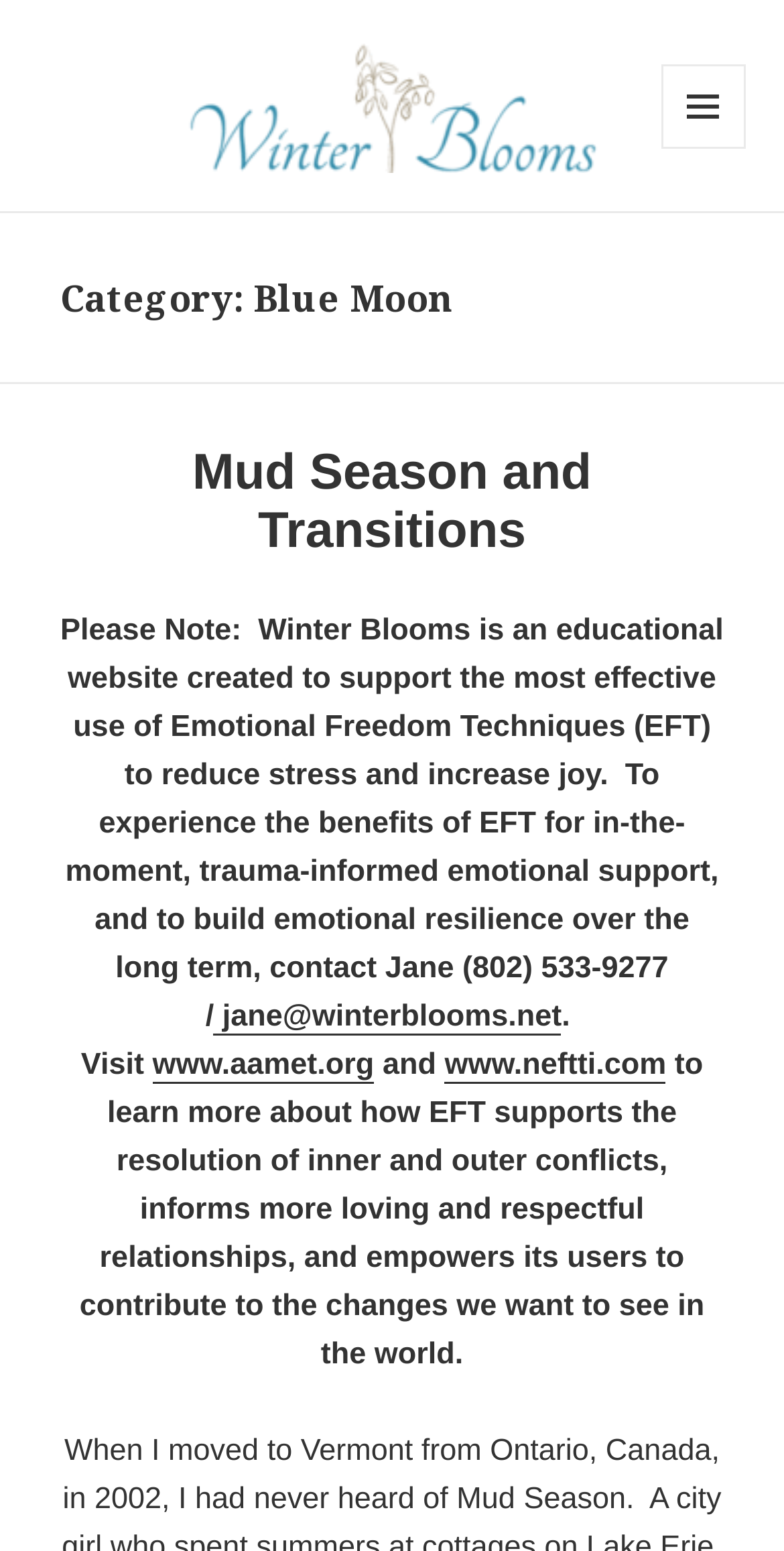What is the email address to contact for EFT support?
Examine the screenshot and reply with a single word or phrase.

jane@winterblooms.net